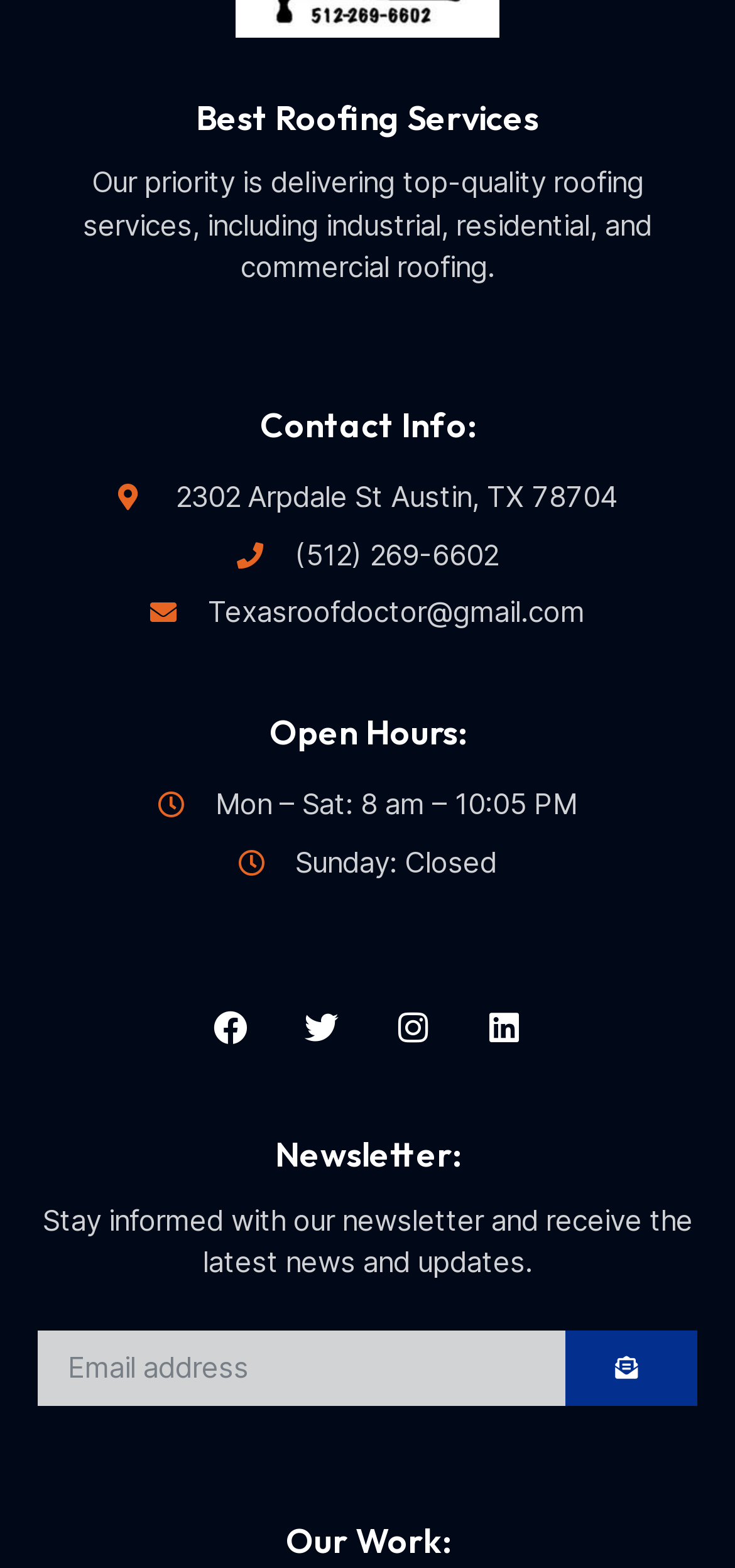How many social media links are there?
Give a one-word or short-phrase answer derived from the screenshot.

4